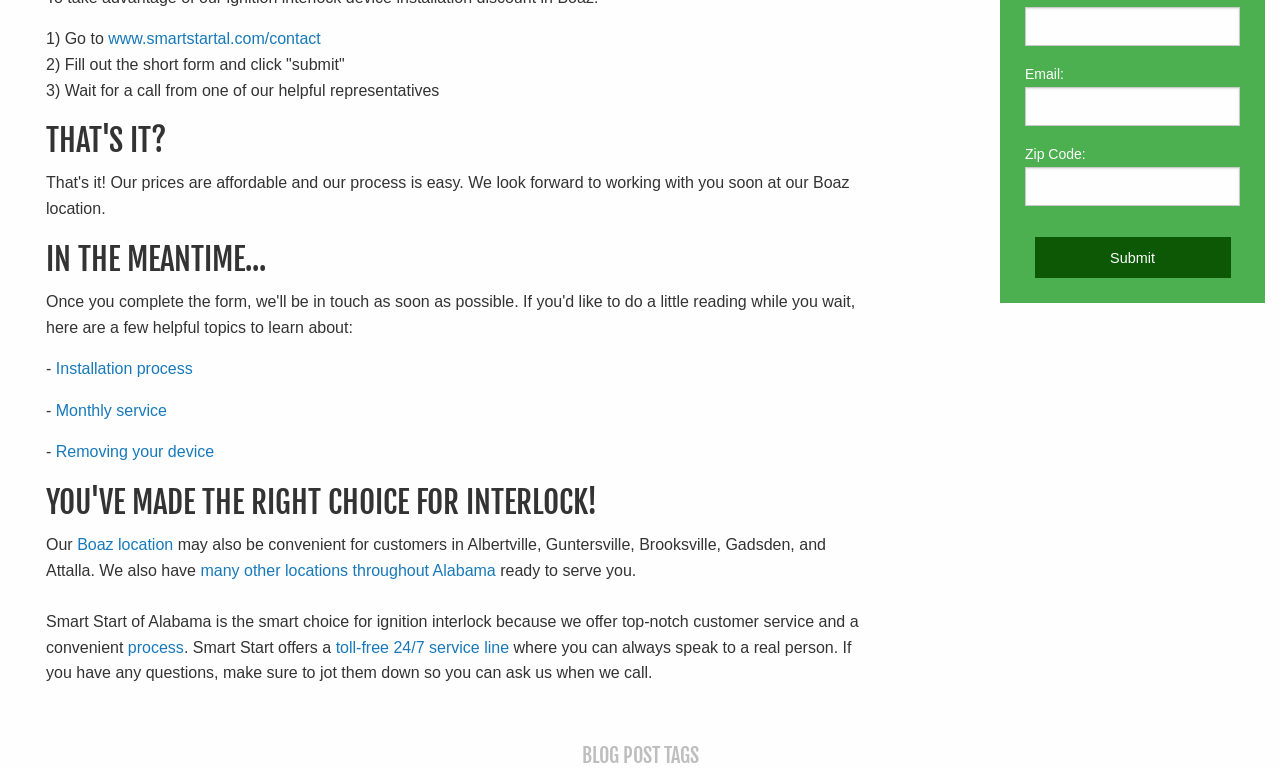Respond to the question with just a single word or phrase: 
What is the company's name?

Smart Start